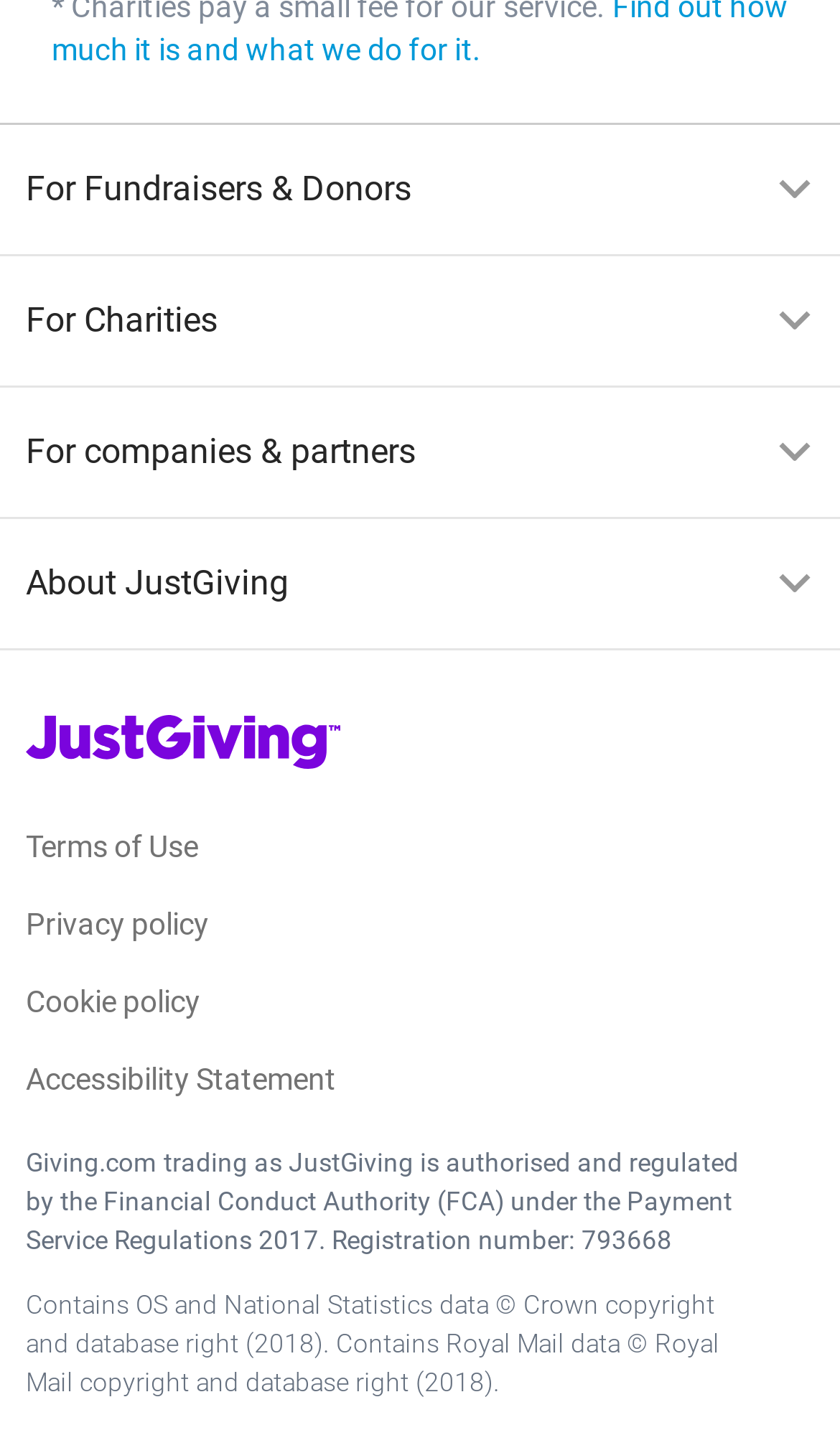Can you find the bounding box coordinates of the area I should click to execute the following instruction: "Read Terms of Use"?

[0.031, 0.556, 0.969, 0.609]